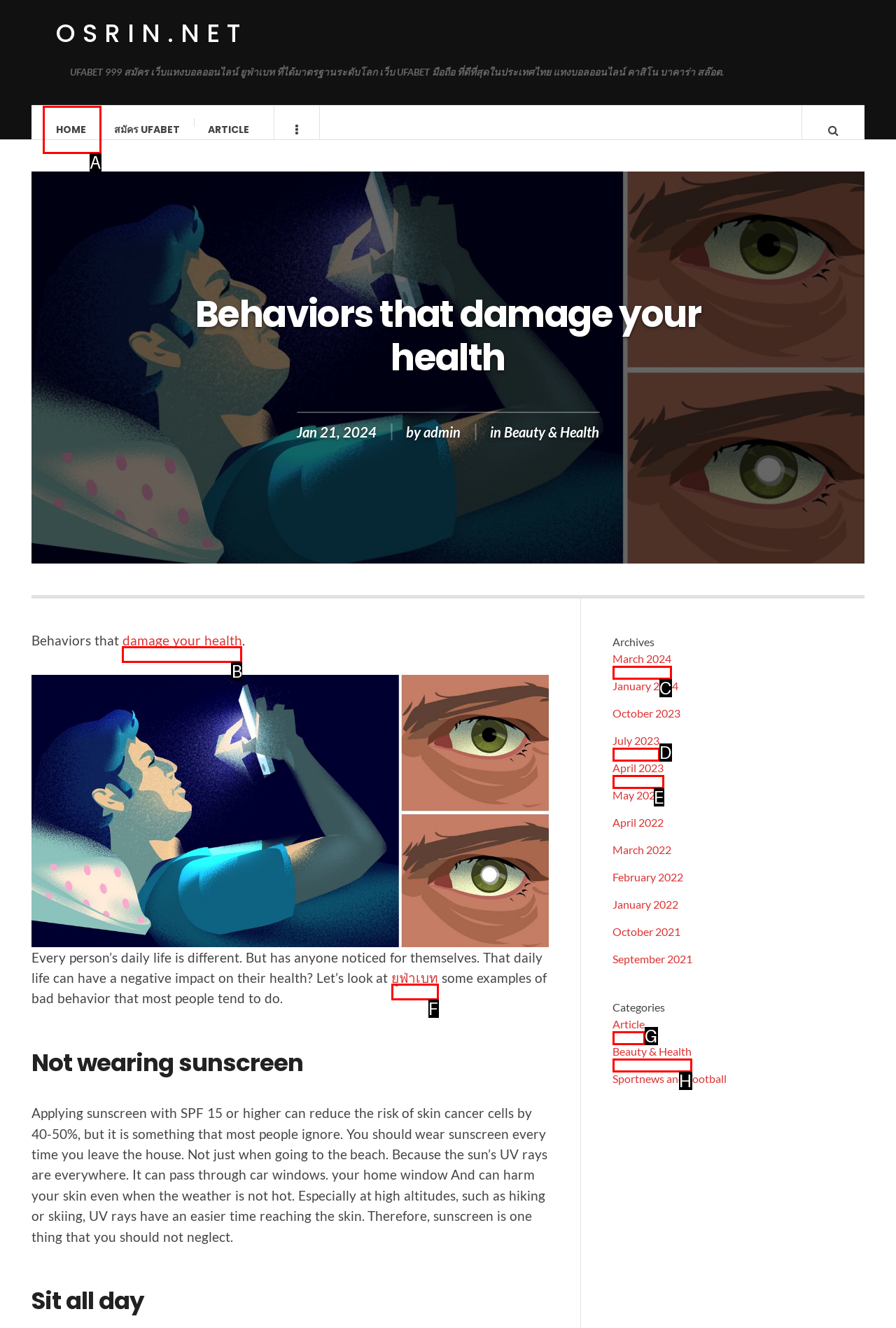Examine the description: damage your health and indicate the best matching option by providing its letter directly from the choices.

B